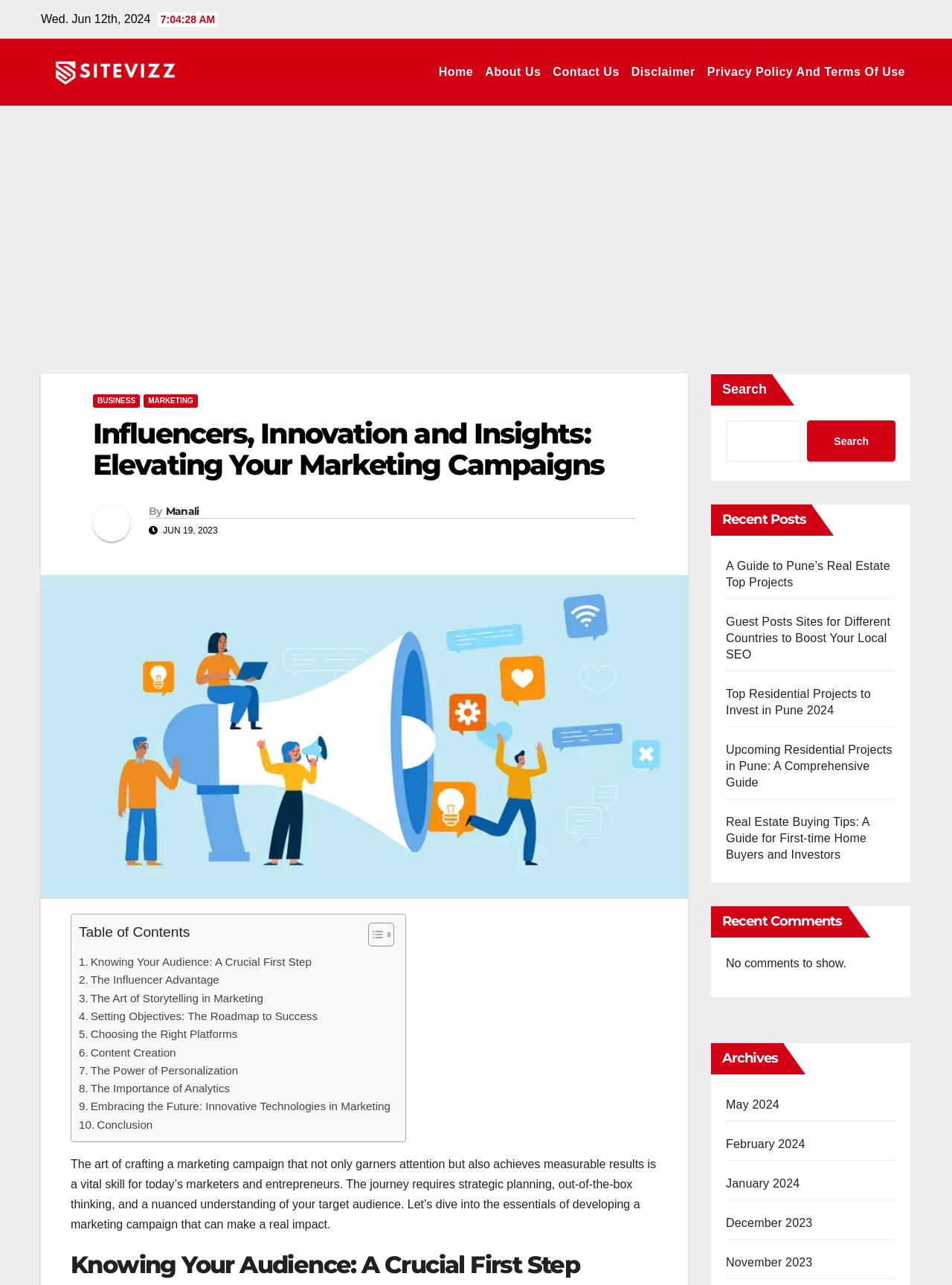Identify the bounding box coordinates for the region of the element that should be clicked to carry out the instruction: "Read the article 'Influencers, Innovation and Insights: Elevating Your Marketing Campaigns'". The bounding box coordinates should be four float numbers between 0 and 1, i.e., [left, top, right, bottom].

[0.098, 0.325, 0.668, 0.374]